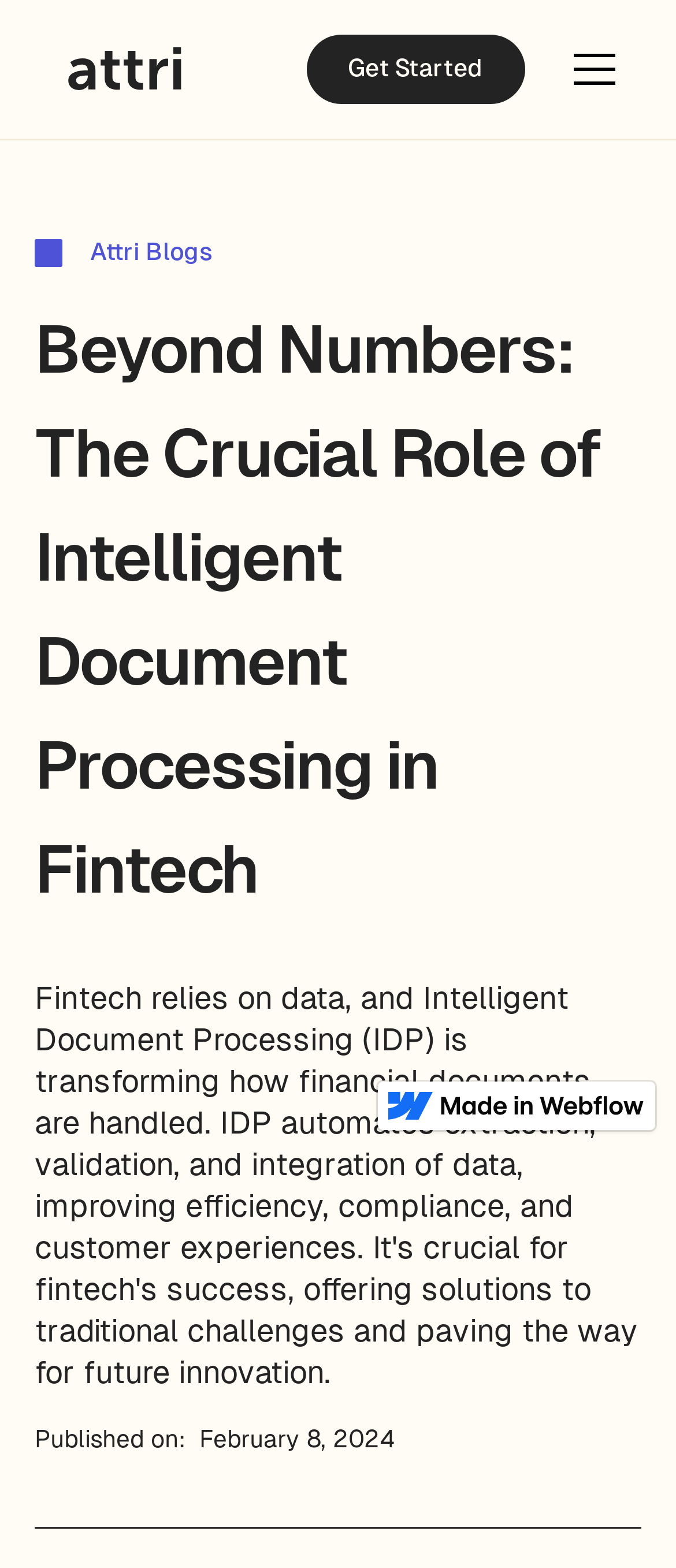Produce an extensive caption that describes everything on the webpage.

The webpage is a blog post titled "The Role of Intelligent Document Processing in Fintech | Attri.ai Blog". At the top left, there is a link to the "home" page. Next to it, on the right, is a link to "Get Started". On the top right, there is a button labeled "menu" that, when clicked, opens a menu with links to "Attri Blogs" and a heading that summarizes the blog post's content, "Beyond Numbers: The Crucial Role of Intelligent Document Processing in Fintech". 

Below the menu button, the main content of the blog post begins. The title of the blog post is prominently displayed, followed by the publication date, "February 8, 2024", which is indicated as "Published on:". 

At the bottom of the page, there is a link to "Made in Webflow" accompanied by an image with the same label.